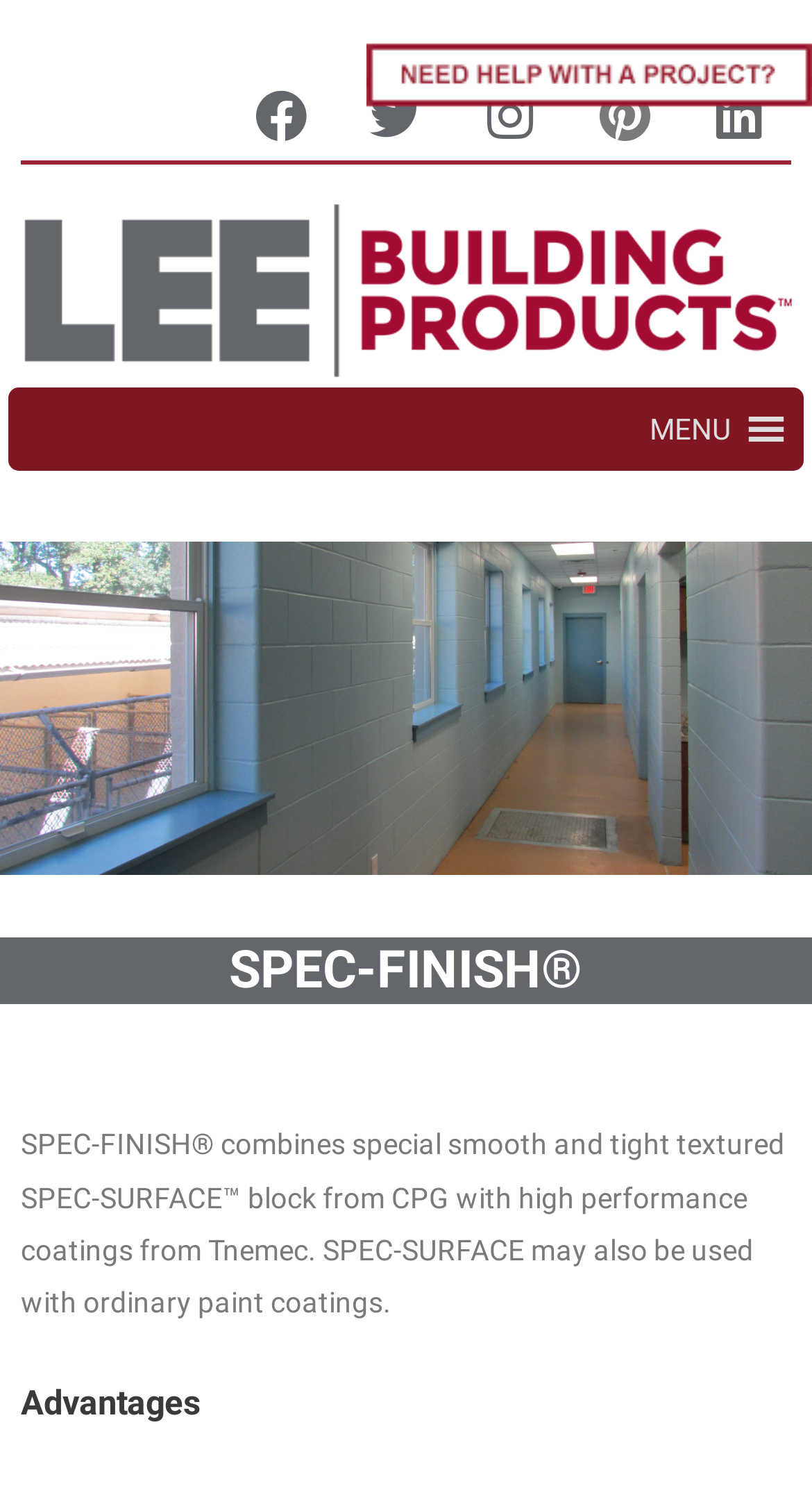Please locate the bounding box coordinates for the element that should be clicked to achieve the following instruction: "Click the SPEC-FINISH® heading". Ensure the coordinates are given as four float numbers between 0 and 1, i.e., [left, top, right, bottom].

[0.0, 0.63, 1.0, 0.676]